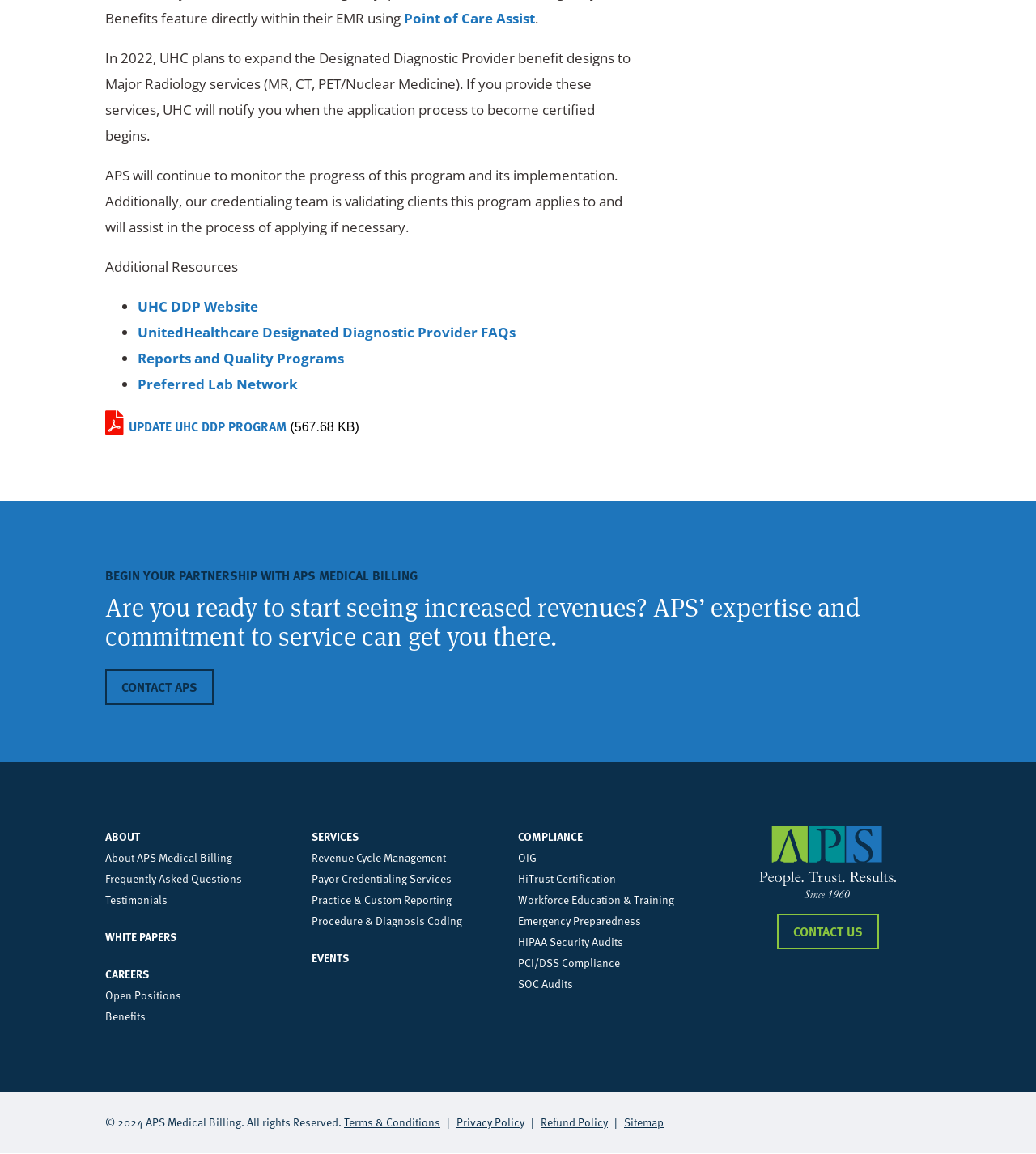Specify the bounding box coordinates of the area to click in order to execute this command: 'View Terms & Conditions'. The coordinates should consist of four float numbers ranging from 0 to 1, and should be formatted as [left, top, right, bottom].

[0.332, 0.965, 0.425, 0.98]